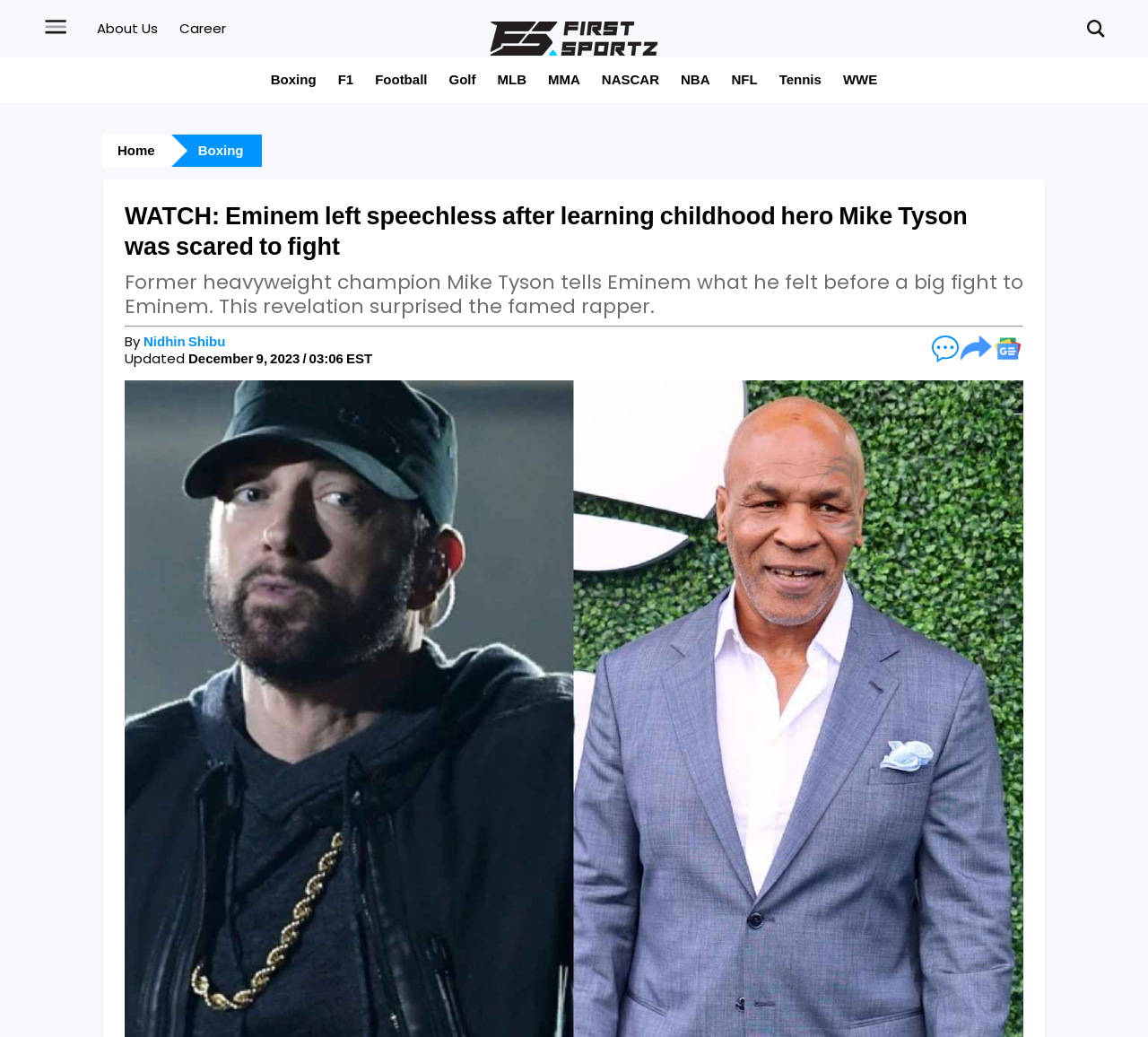Analyze the image and provide a detailed answer to the question: Who is the author of the article?

The article mentions the author's name, Nidhin Shibu, at the bottom of the page, along with the updated date and time.